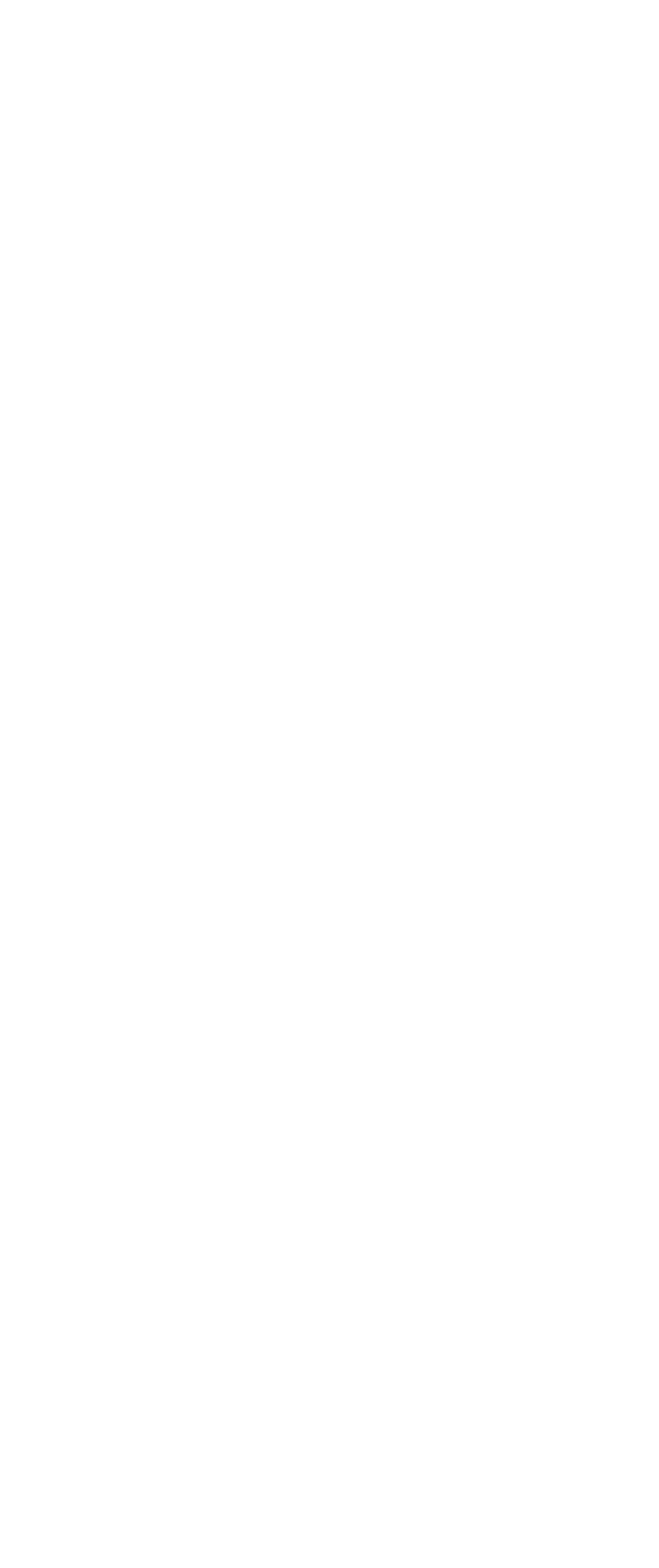Can you give a comprehensive explanation to the question given the content of the image?
What is the purpose of the form on this website?

The presence of a form with 'Name' and 'Email' fields suggests that the purpose of the form is to allow users to contact the website or subscribe to their newsletter or services.